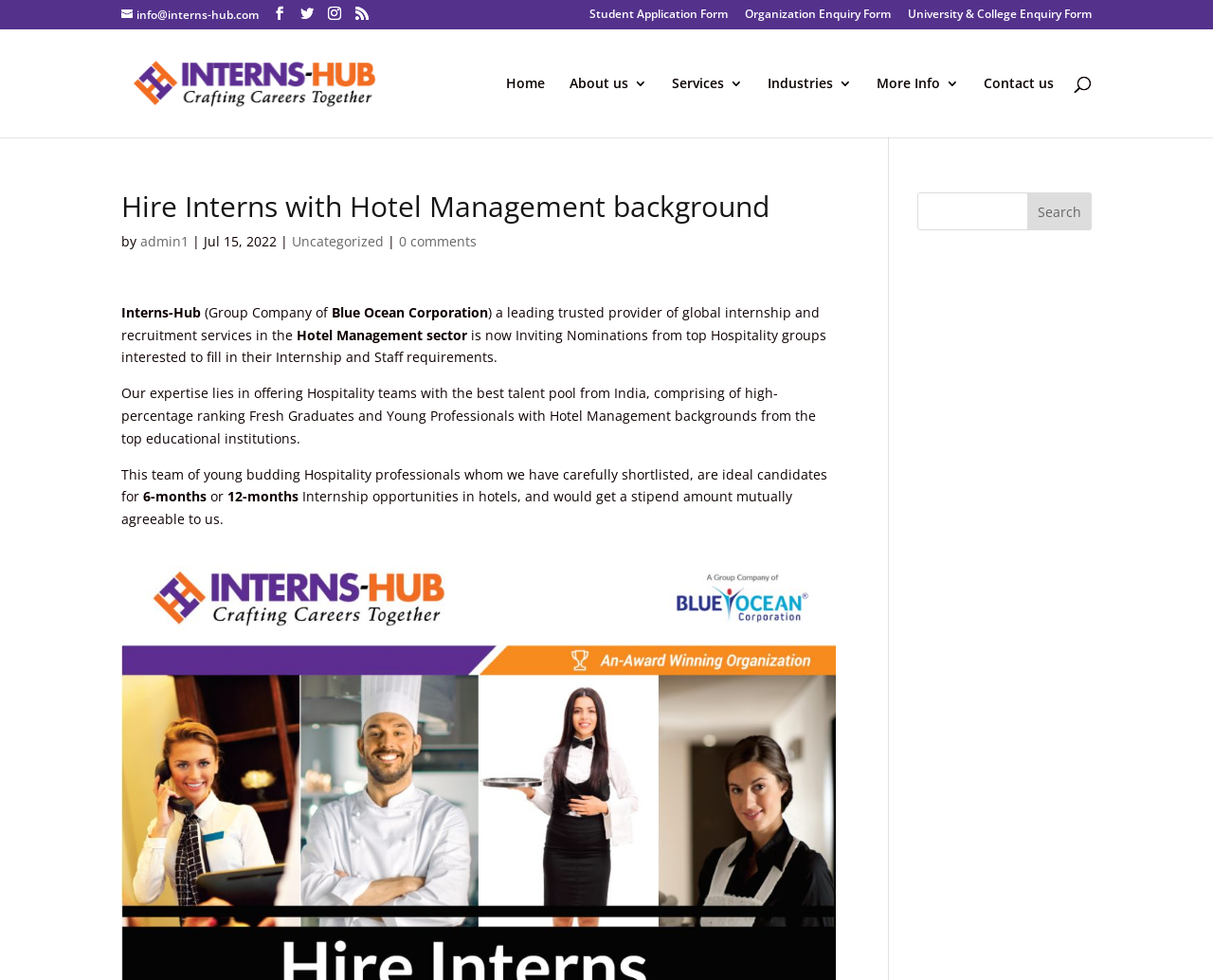Locate the bounding box coordinates of the area you need to click to fulfill this instruction: 'Read the blog'. The coordinates must be in the form of four float numbers ranging from 0 to 1: [left, top, right, bottom].

None